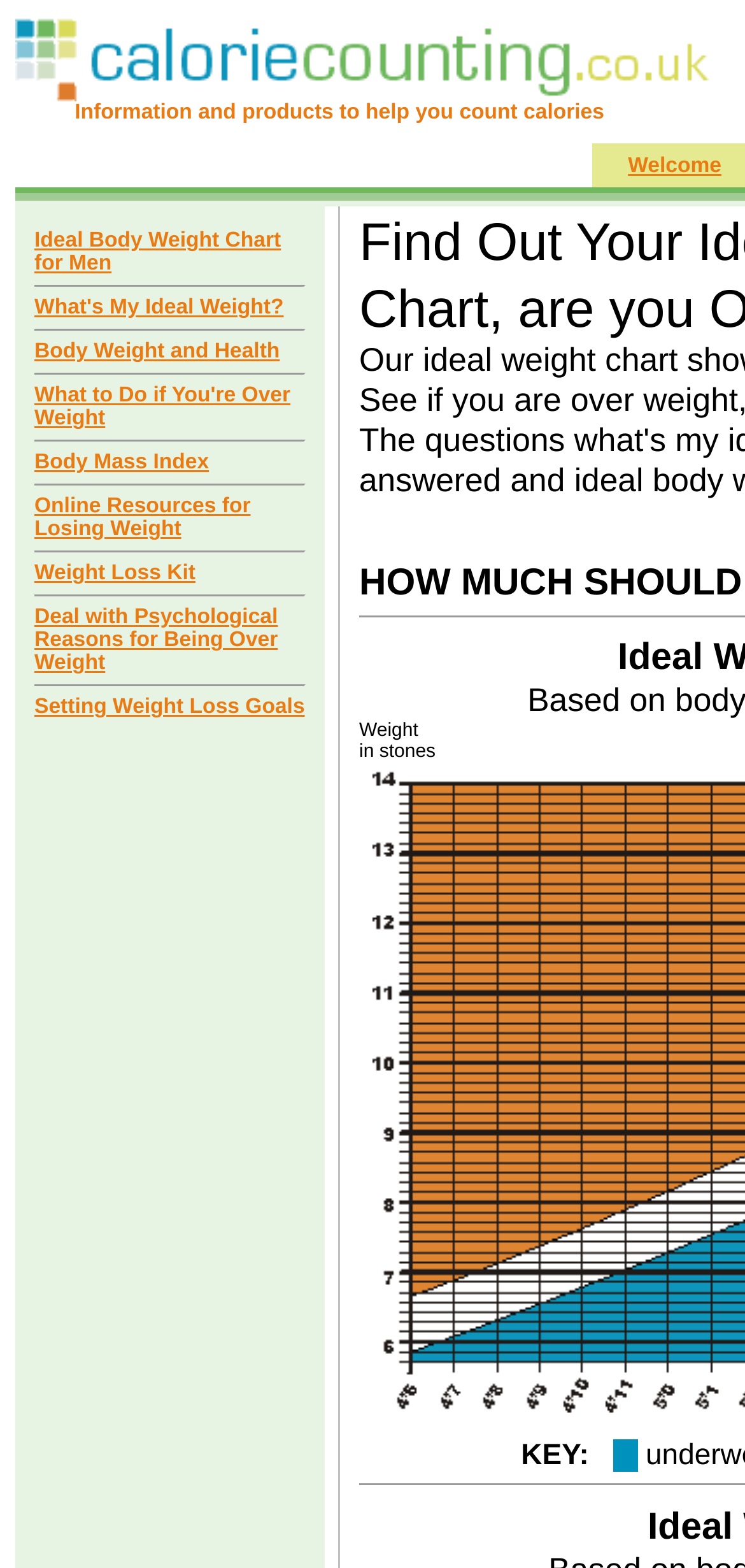Provide a thorough description of this webpage.

This webpage is focused on providing information and resources related to weight loss and ideal body weight. At the top, there is a link to "Calorie Counting Home" accompanied by an image. Below this, there is a brief description of the website's purpose, which is to provide information and products to help users count calories.

On the left side of the page, there are several small images, followed by a table with multiple rows. The table contains a list of headings and links related to weight loss, including "Ideal Body Weight Chart for Men", "What's My Ideal Weight?", "Body Weight and Health", and others. Each heading is a link that likely leads to a relevant article or resource.

To the right of the table, there is a small image. Below this, there is another table with a single row and cell, containing the text "Weight in stones". This table appears to be a chart or calculator for determining ideal weight.

At the bottom of the page, there are two lines of text, with "KEY:" followed by some blank space. The purpose of this section is unclear, but it may be a key or legend for the weight chart or calculator.

Overall, this webpage is a resource for individuals looking to learn more about weight loss and ideal body weight, with a focus on providing informative articles and tools to help users achieve their weight loss goals.